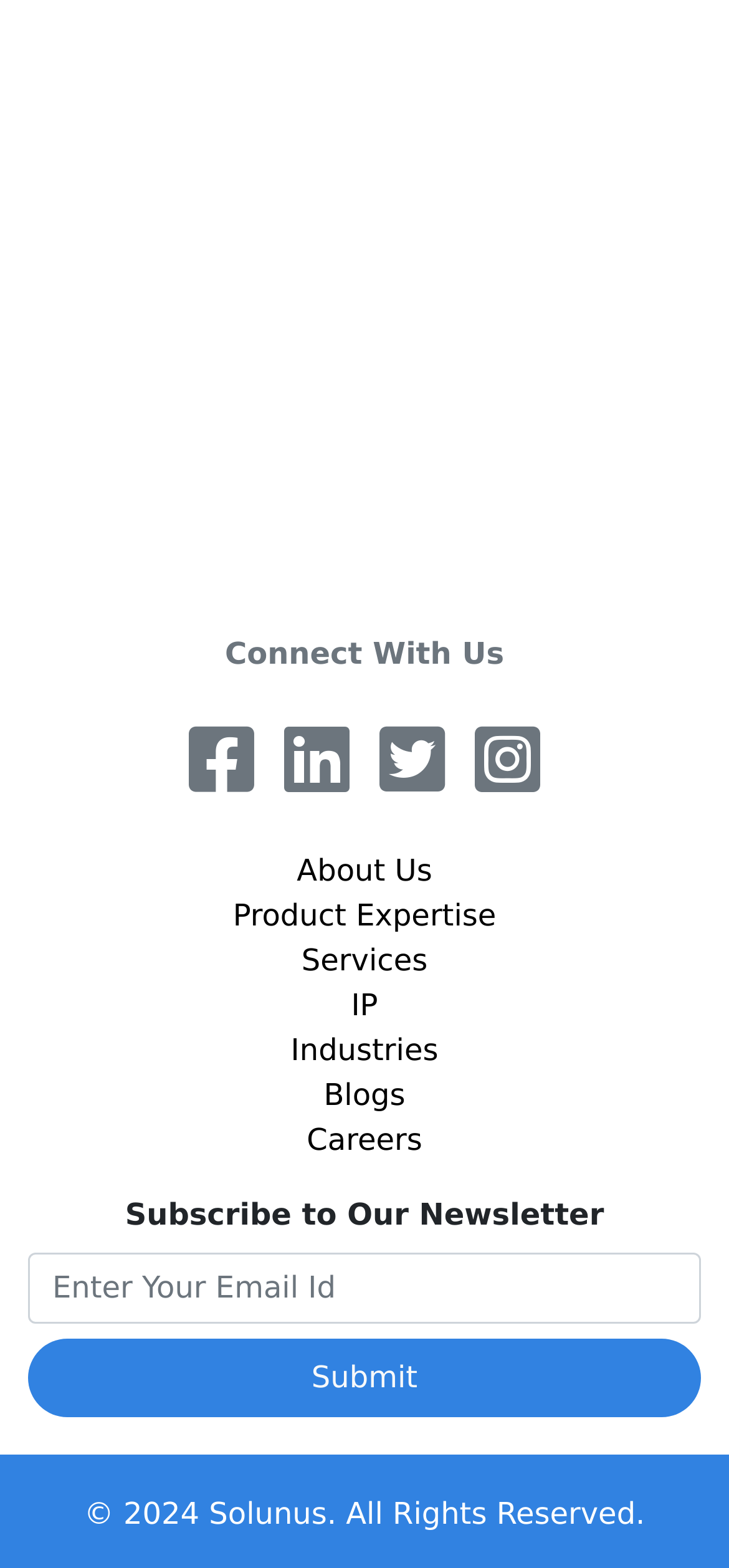Determine the bounding box coordinates of the clickable region to execute the instruction: "Submit the email address". The coordinates should be four float numbers between 0 and 1, denoted as [left, top, right, bottom].

[0.038, 0.854, 0.962, 0.904]